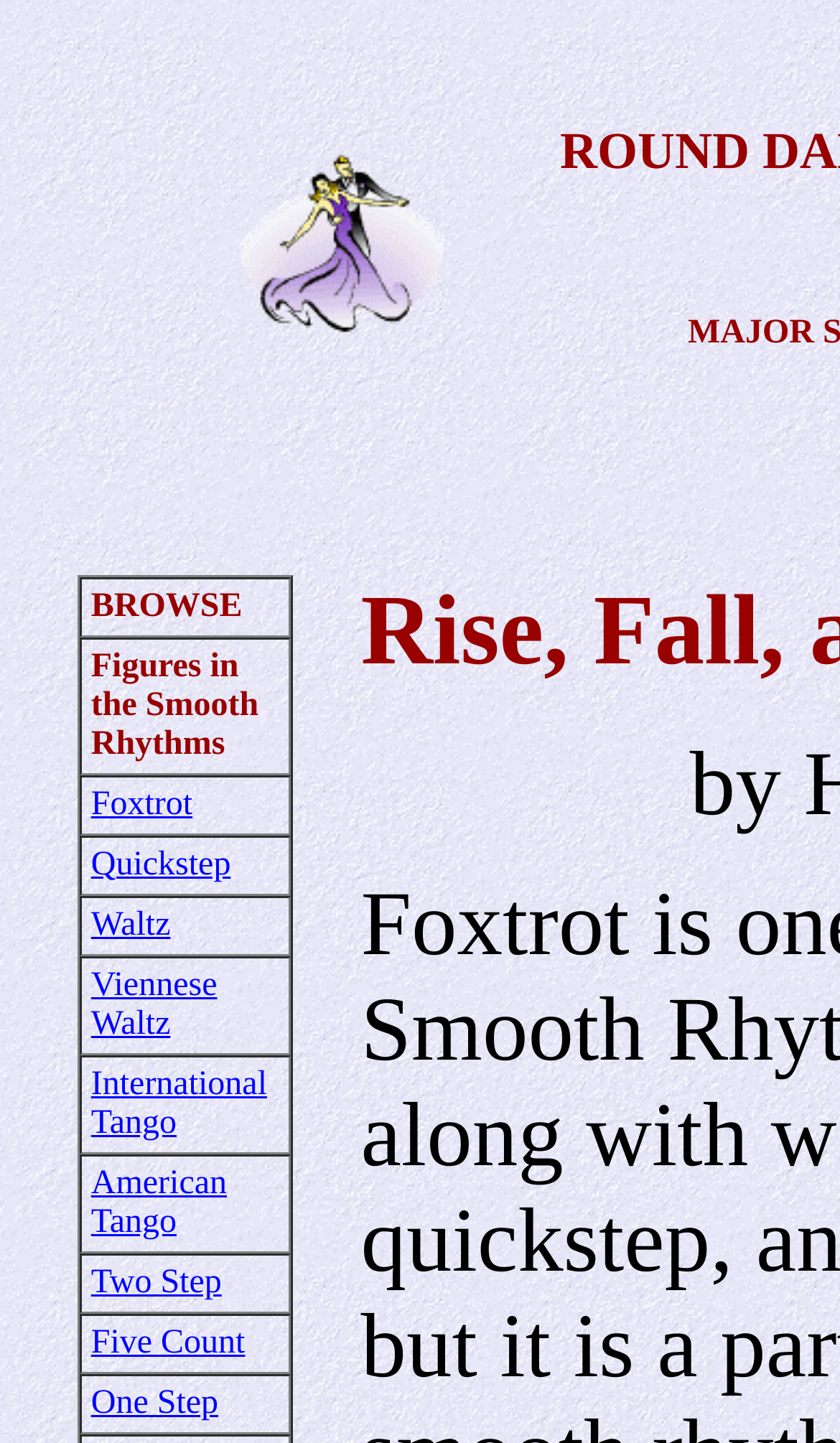Respond to the question below with a concise word or phrase:
What is the name of the image above the table?

Meredith & Harold